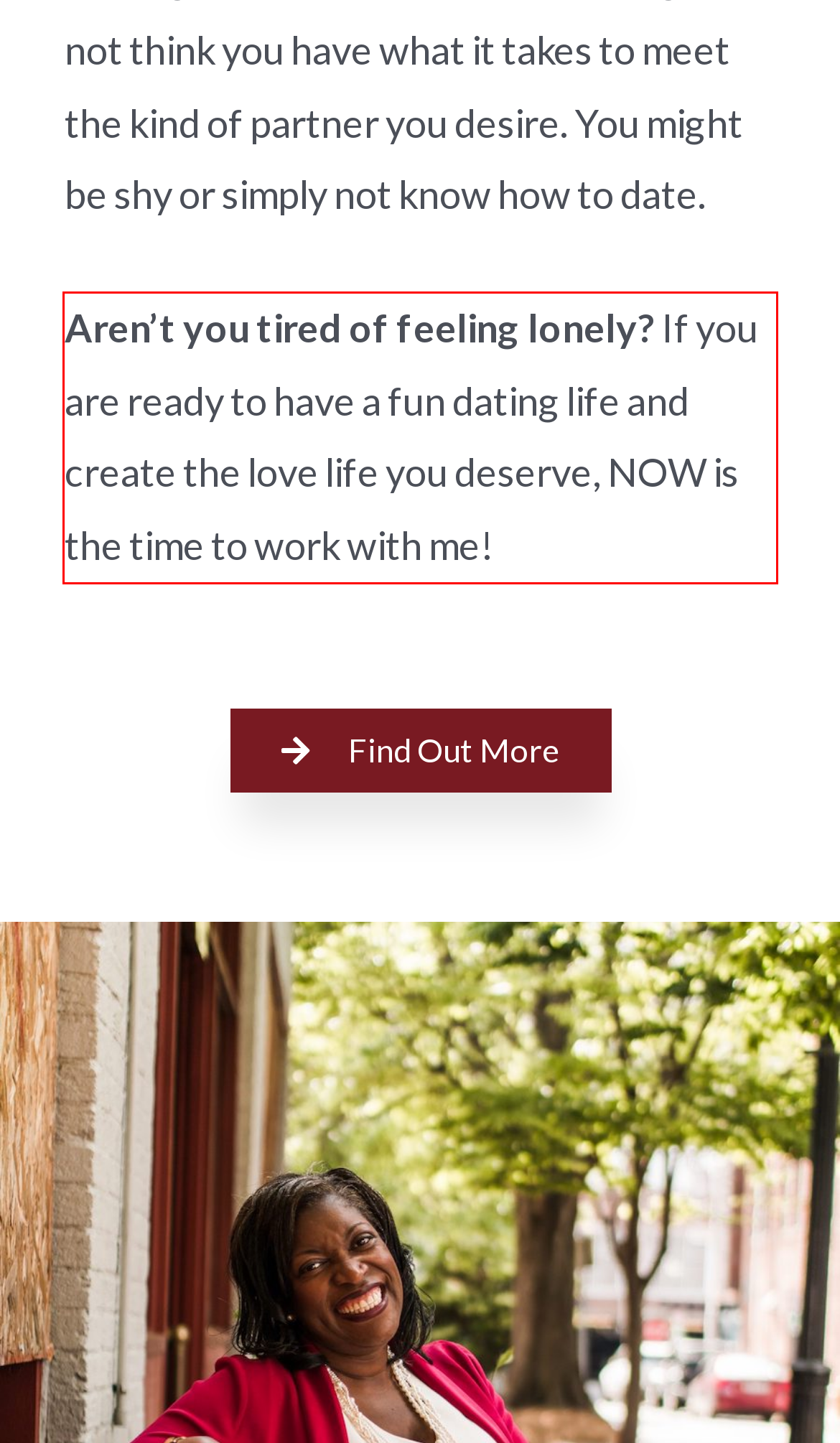Please identify and extract the text content from the UI element encased in a red bounding box on the provided webpage screenshot.

Aren’t you tired of feeling lonely? If you are ready to have a fun dating life and create the love life you deserve, NOW is the time to work with me!